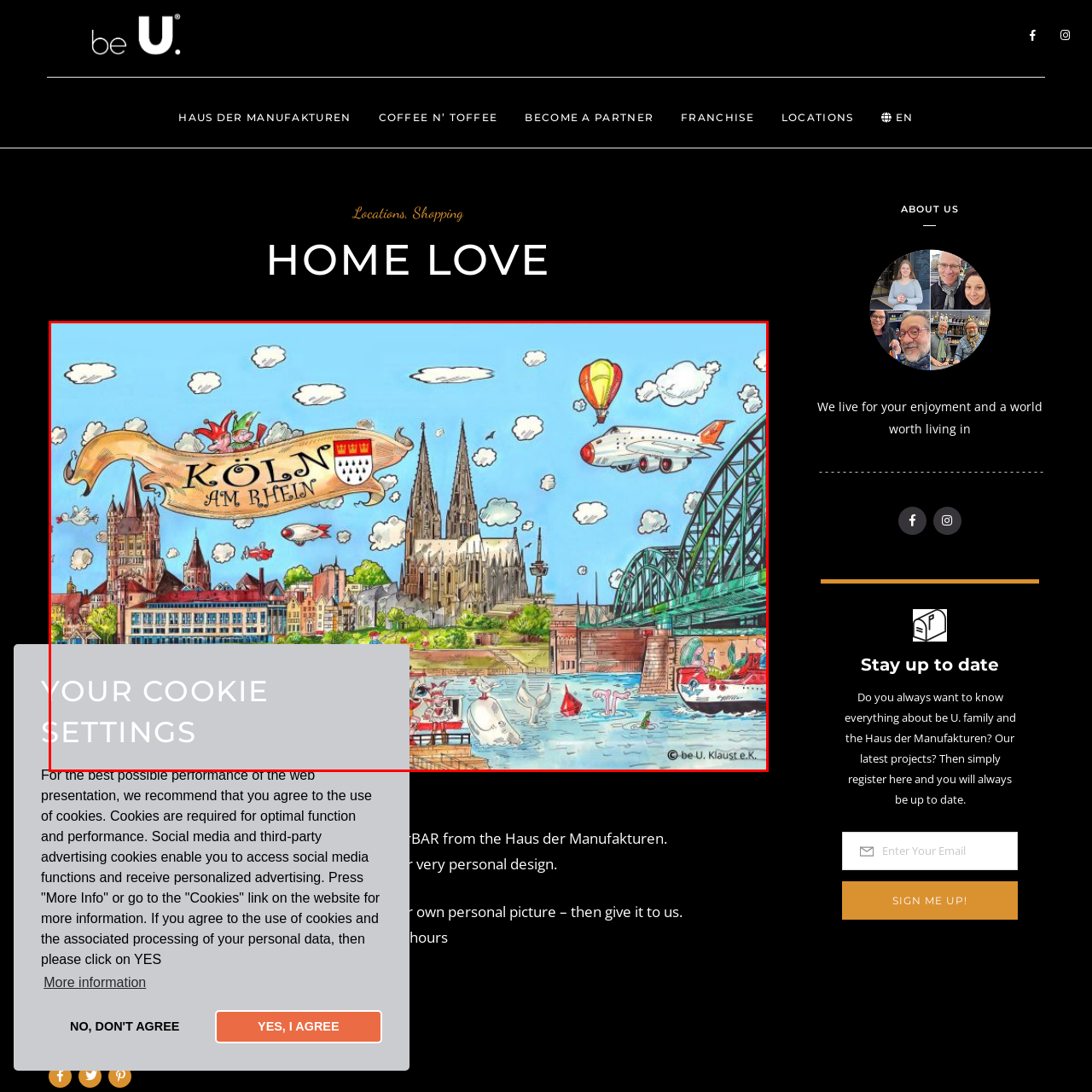Pay attention to the section outlined in red, What is the purpose of the semi-transparent overlay at the bottom? 
Reply with a single word or phrase.

To display cookie settings